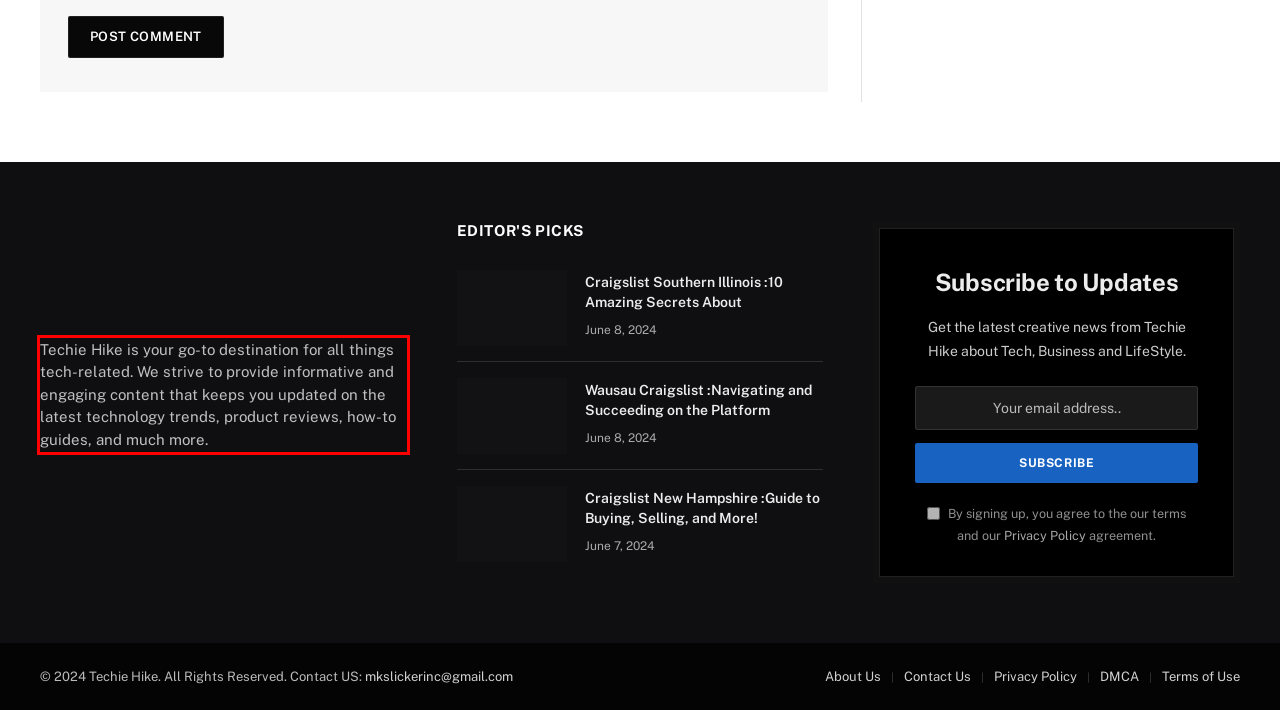You are presented with a screenshot containing a red rectangle. Extract the text found inside this red bounding box.

Techie Hike is your go-to destination for all things tech-related. We strive to provide informative and engaging content that keeps you updated on the latest technology trends, product reviews, how-to guides, and much more.